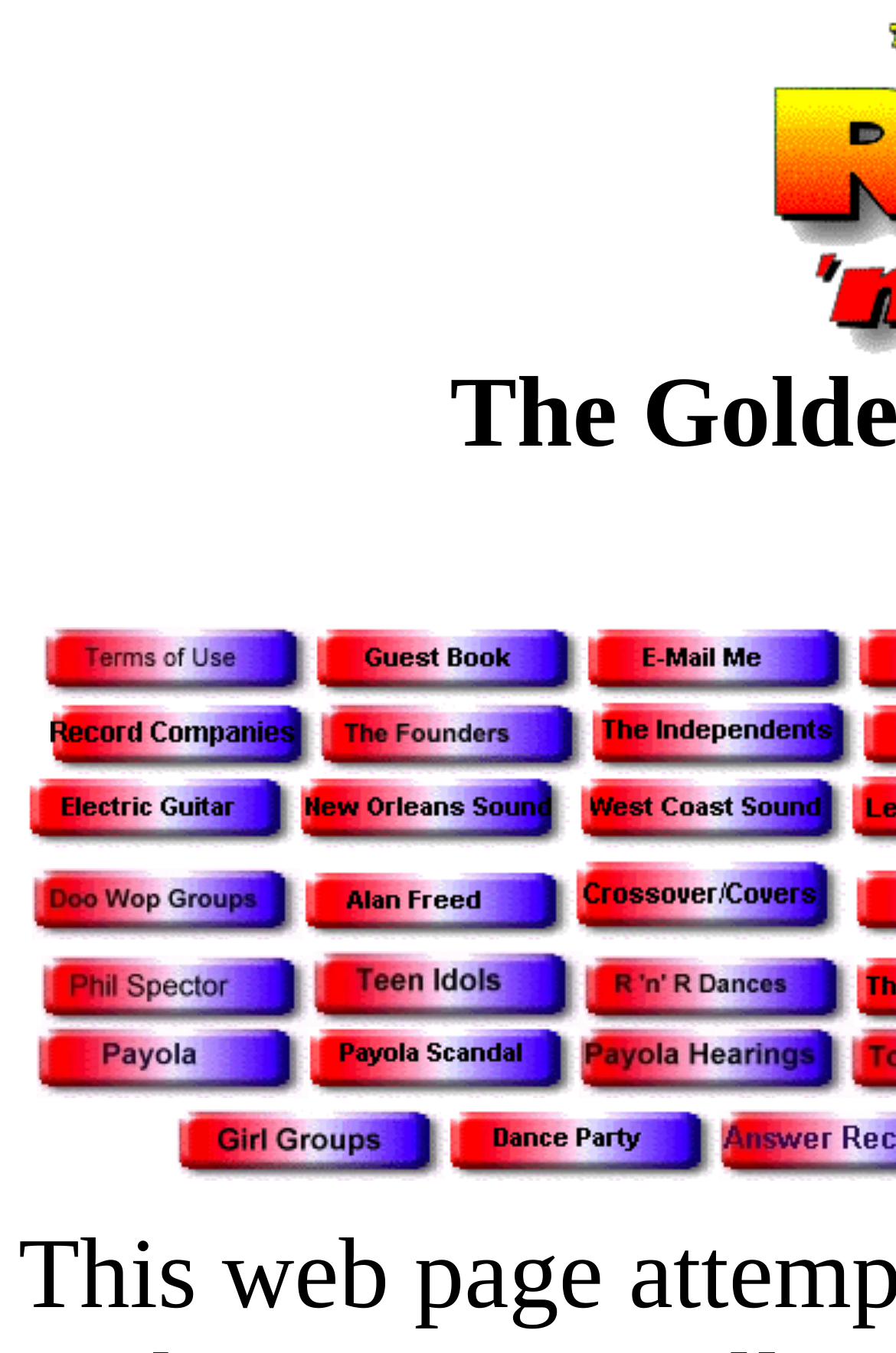Determine the bounding box coordinates of the clickable element to complete this instruction: "Explore record companies". Provide the coordinates in the format of four float numbers between 0 and 1, [left, top, right, bottom].

[0.056, 0.551, 0.356, 0.579]